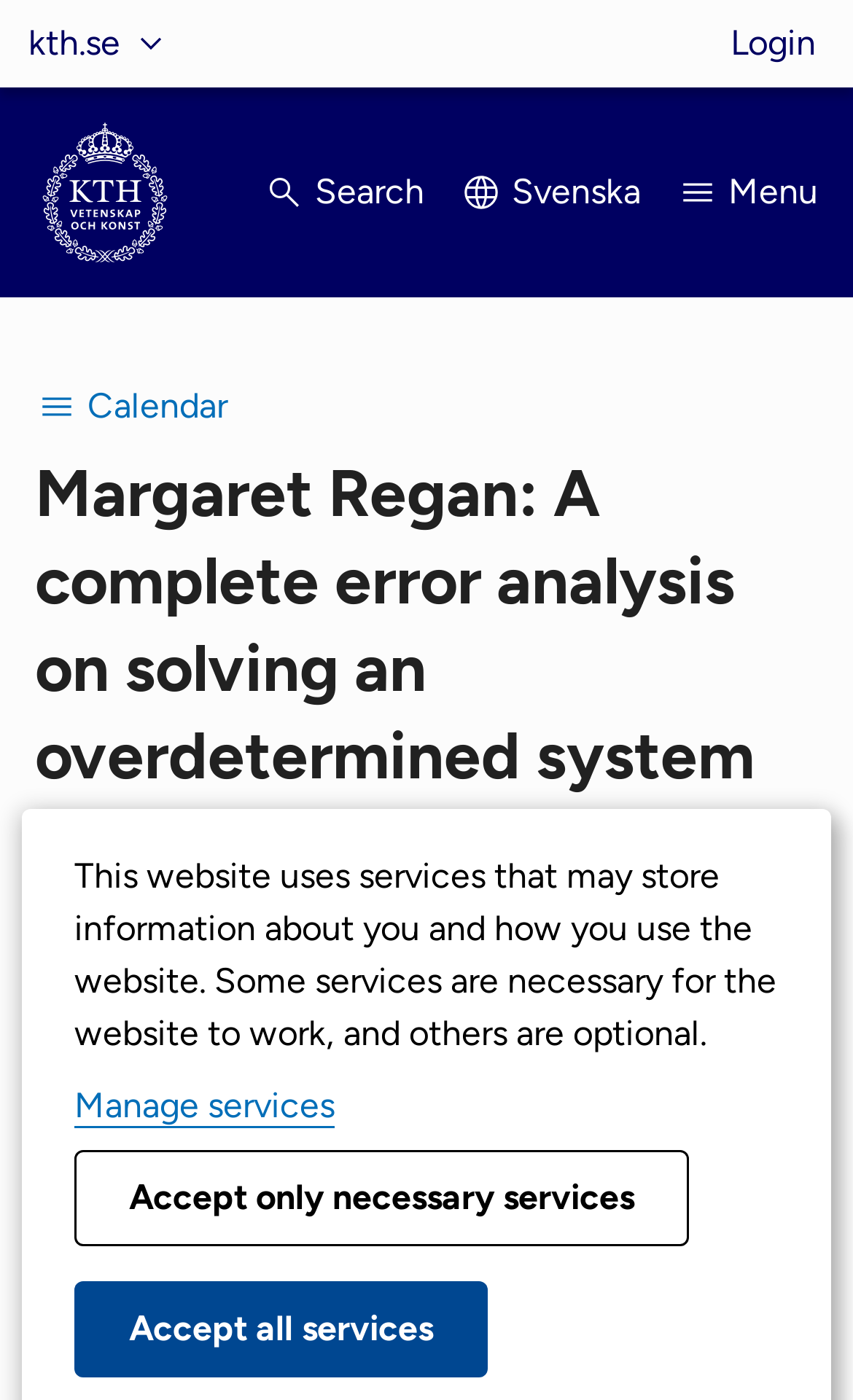What is the location of the event?
Based on the screenshot, answer the question with a single word or phrase.

KTH, 3721, Lindstedtsvägen 25, and Zoom